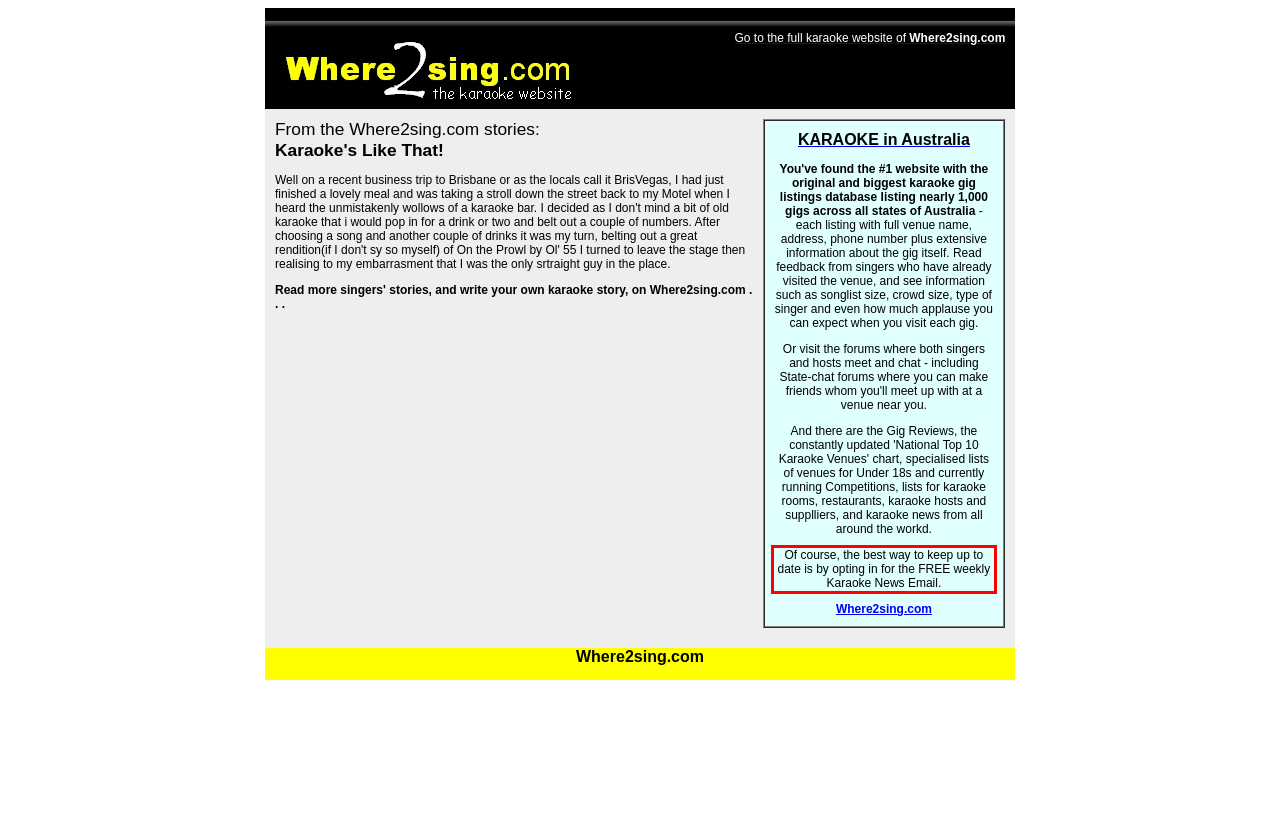Given a webpage screenshot, identify the text inside the red bounding box using OCR and extract it.

Of course, the best way to keep up to date is by opting in for the FREE weekly Karaoke News Email.